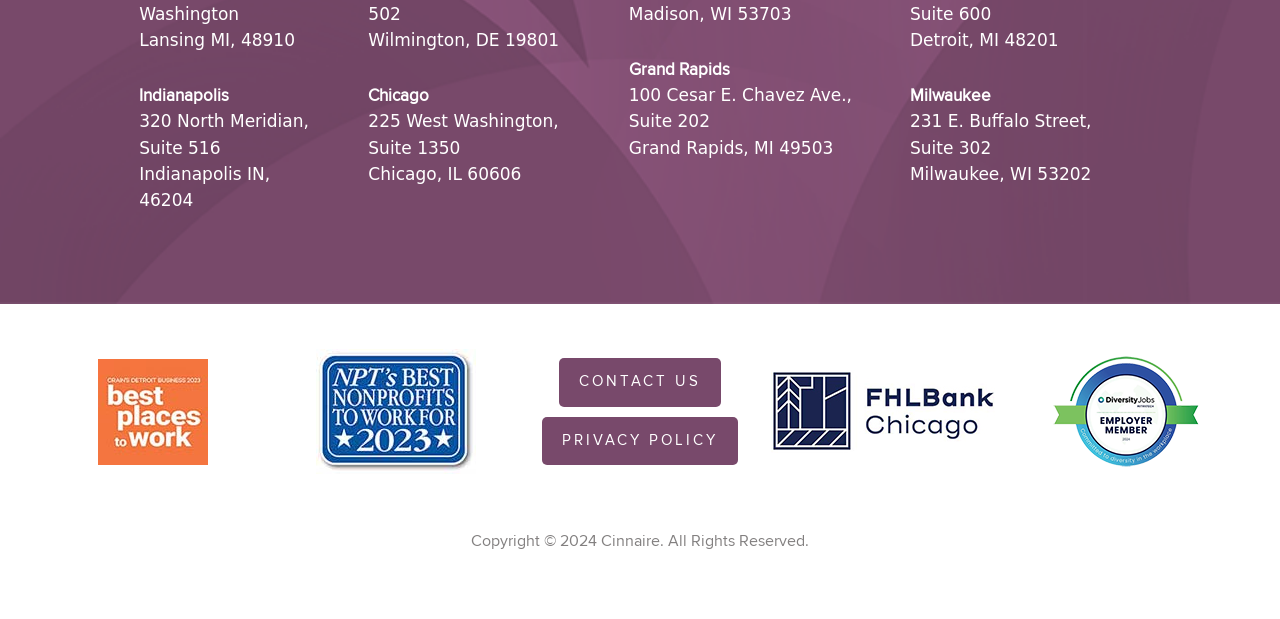Provide a short, one-word or phrase answer to the question below:
How many footer widgets are there?

4